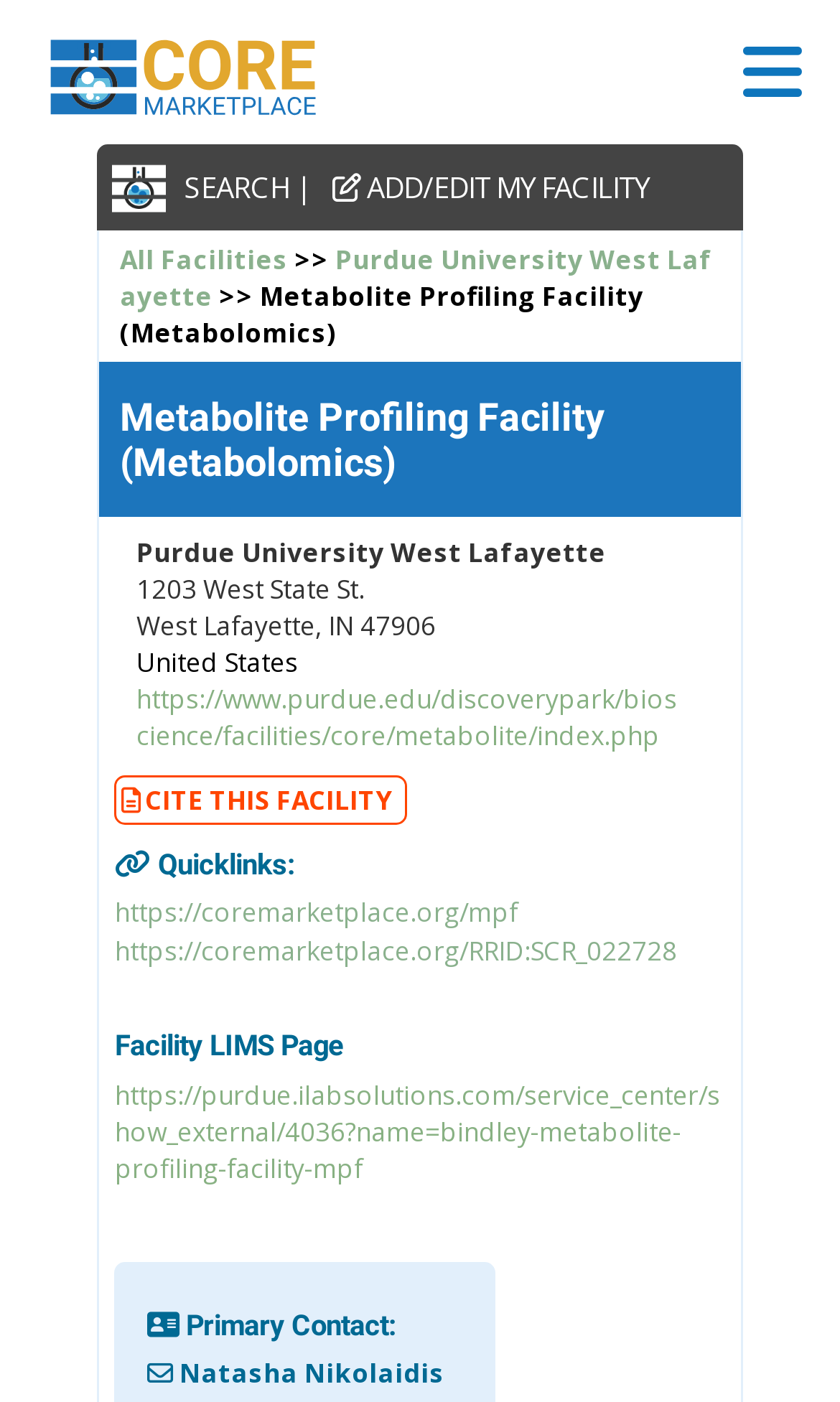Kindly determine the bounding box coordinates for the area that needs to be clicked to execute this instruction: "Contact Natasha Nikolaidis".

[0.206, 0.967, 0.529, 0.993]